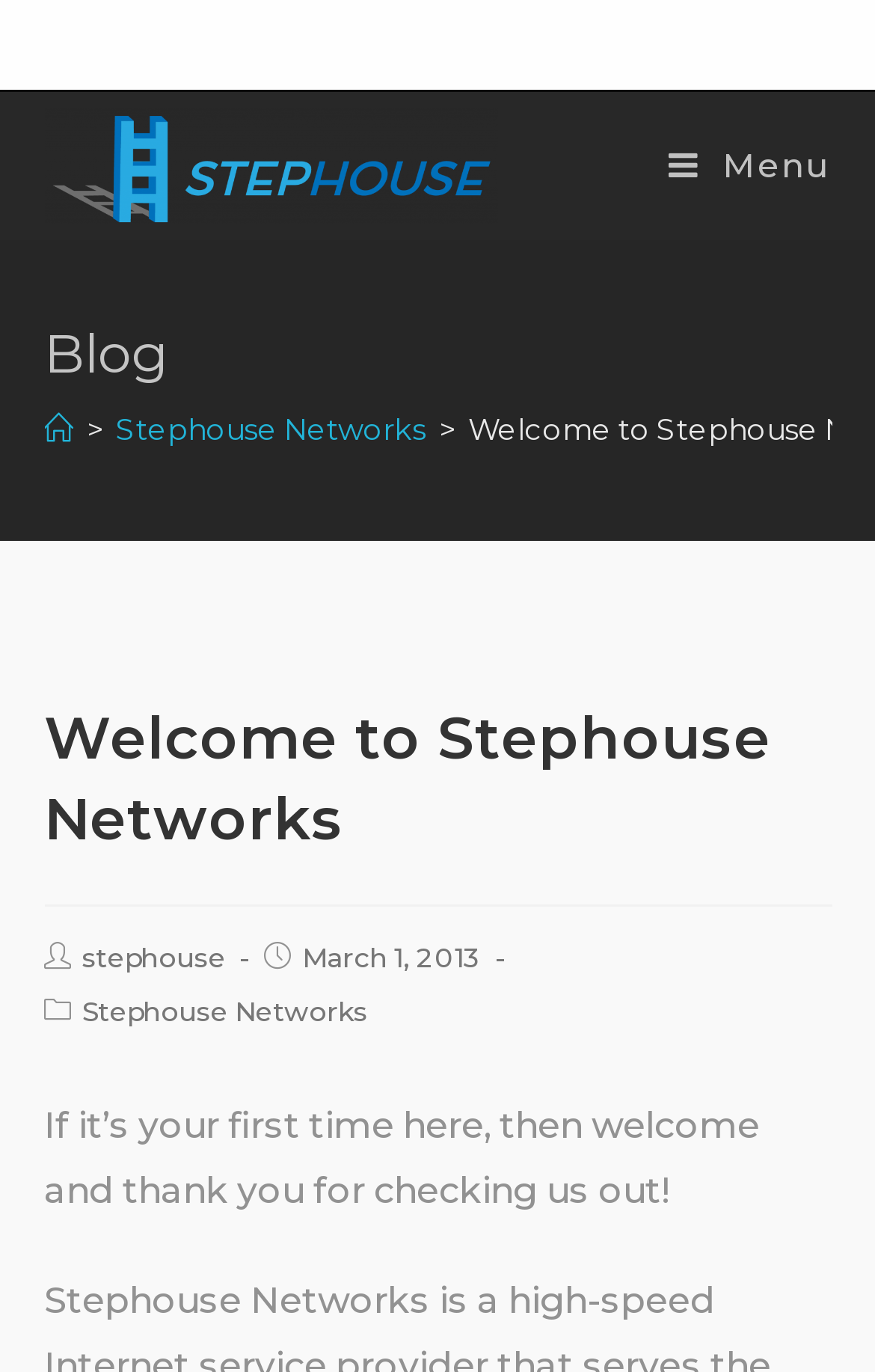How many links are in the breadcrumbs navigation?
Answer the question with a single word or phrase by looking at the picture.

2